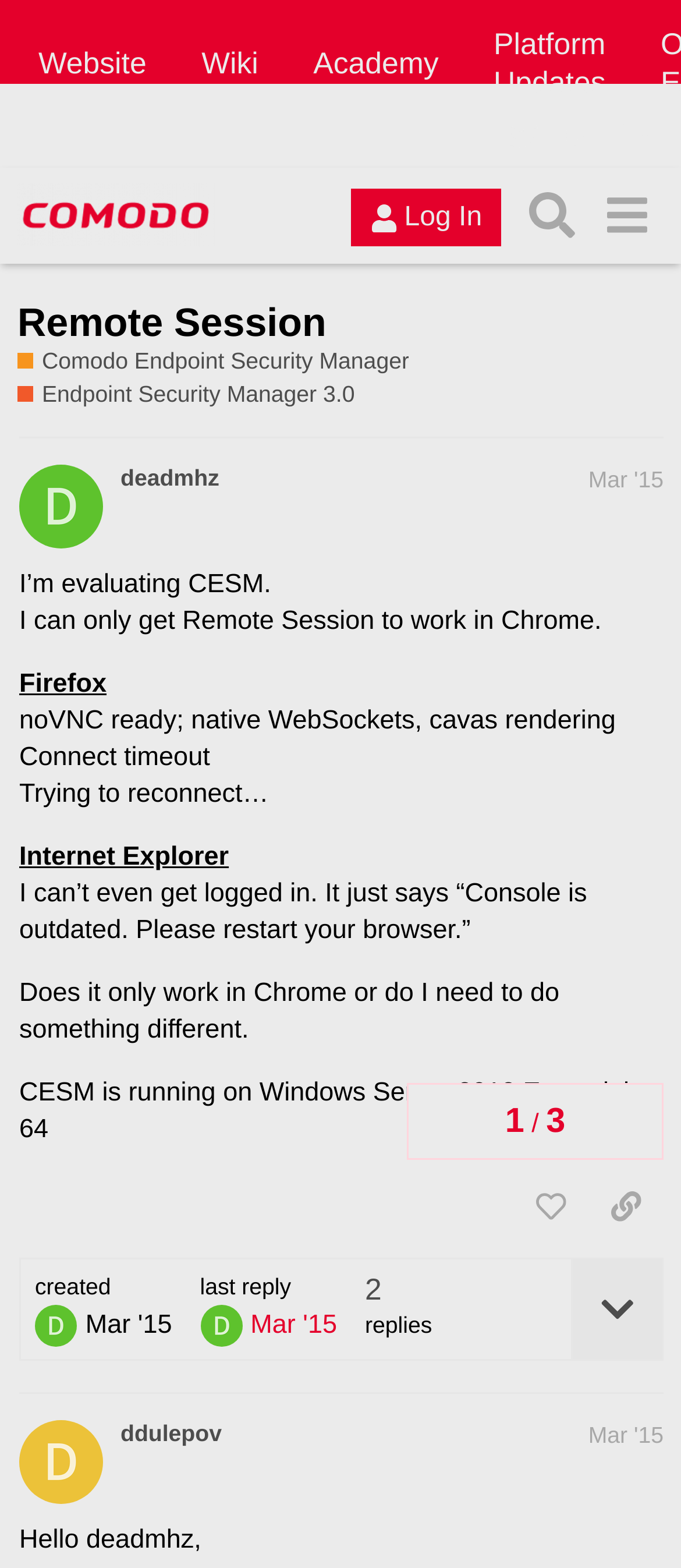Who replied to the first post?
Look at the image and provide a short answer using one word or a phrase.

ddulepov